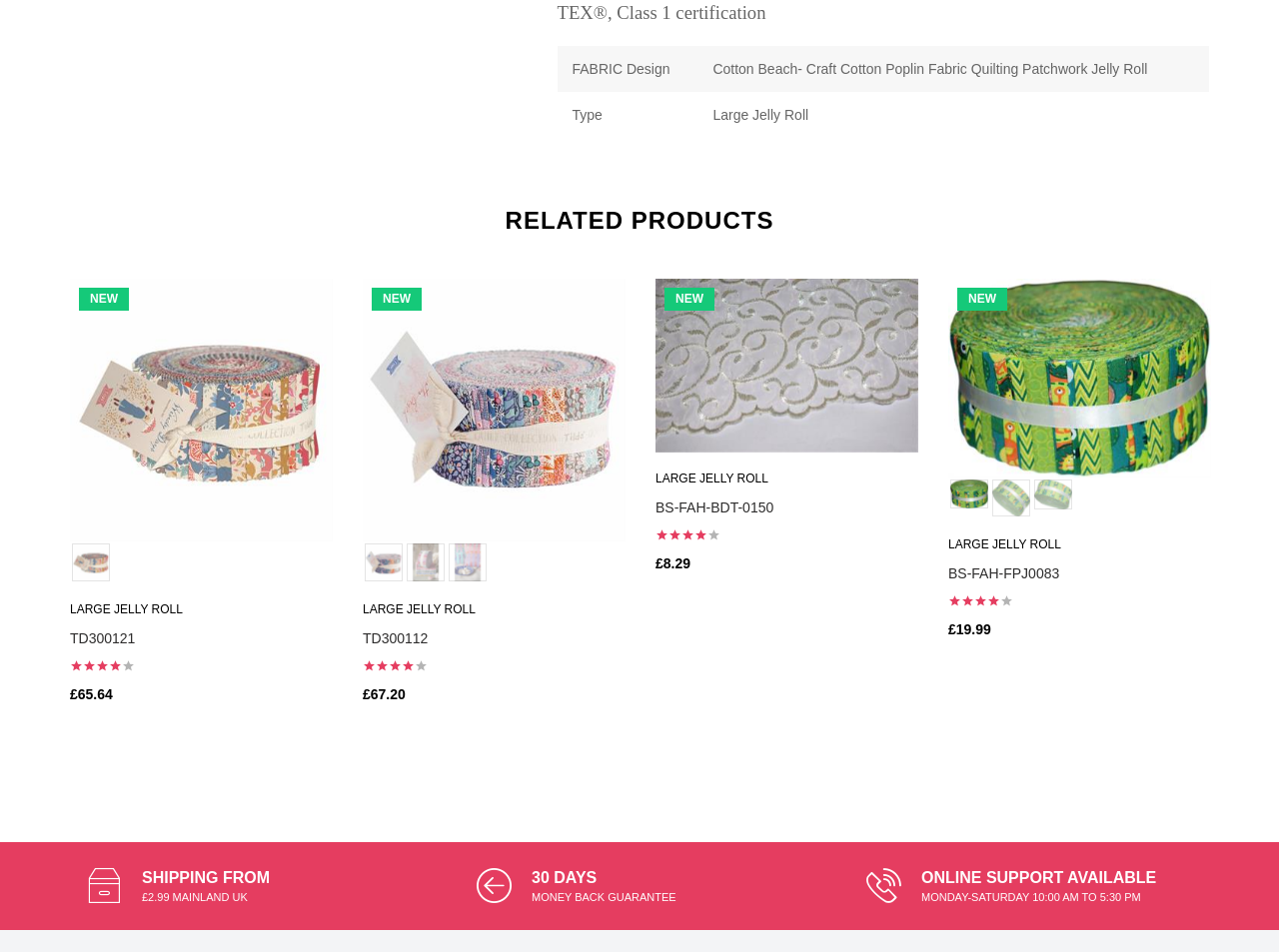Please identify the bounding box coordinates of the element I should click to complete this instruction: 'Add 'Large Jelly Roll' to cart'. The coordinates should be given as four float numbers between 0 and 1, like this: [left, top, right, bottom].

[0.055, 0.753, 0.227, 0.79]